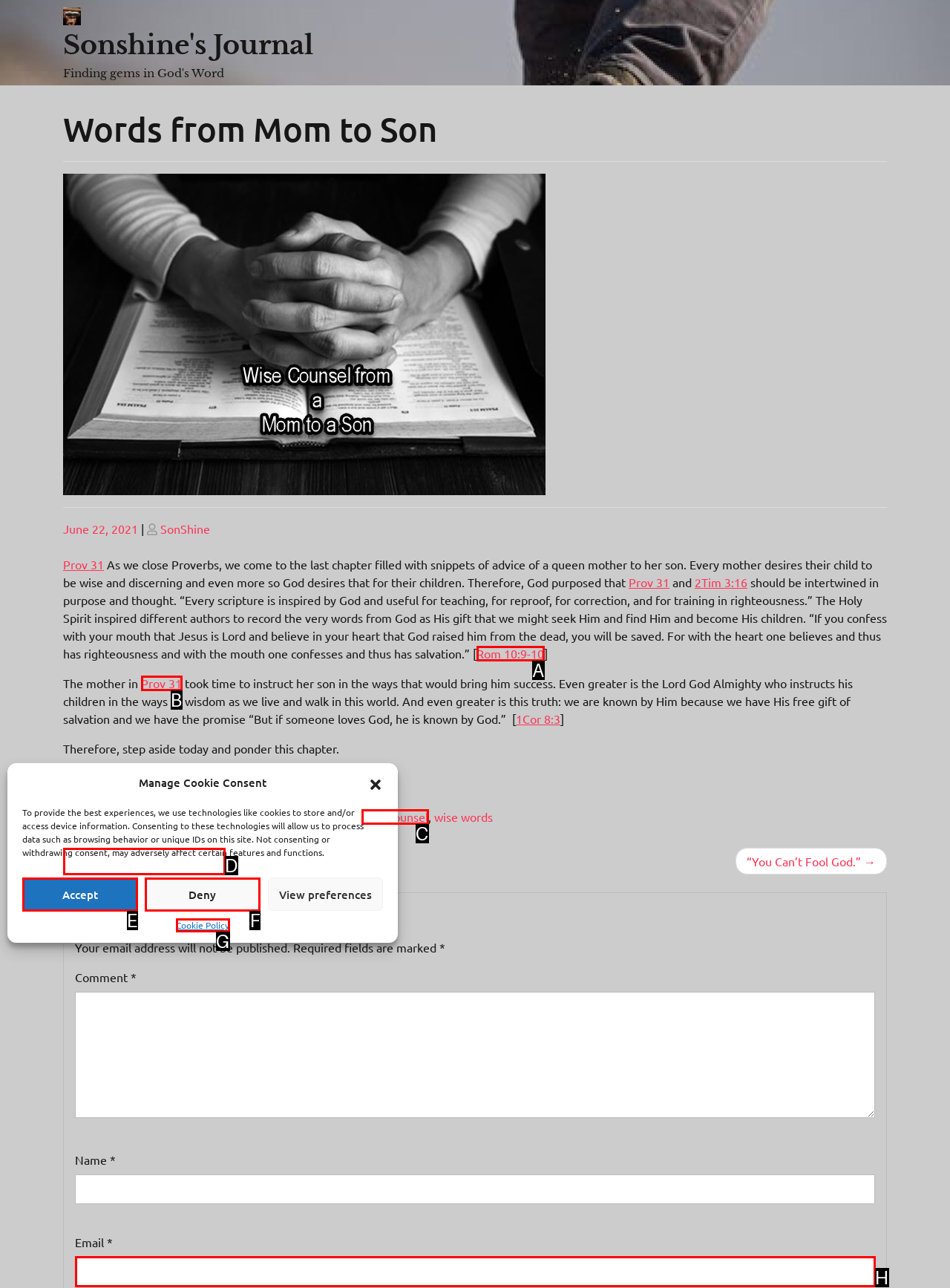Which HTML element fits the description: wise counsel? Respond with the letter of the appropriate option directly.

C